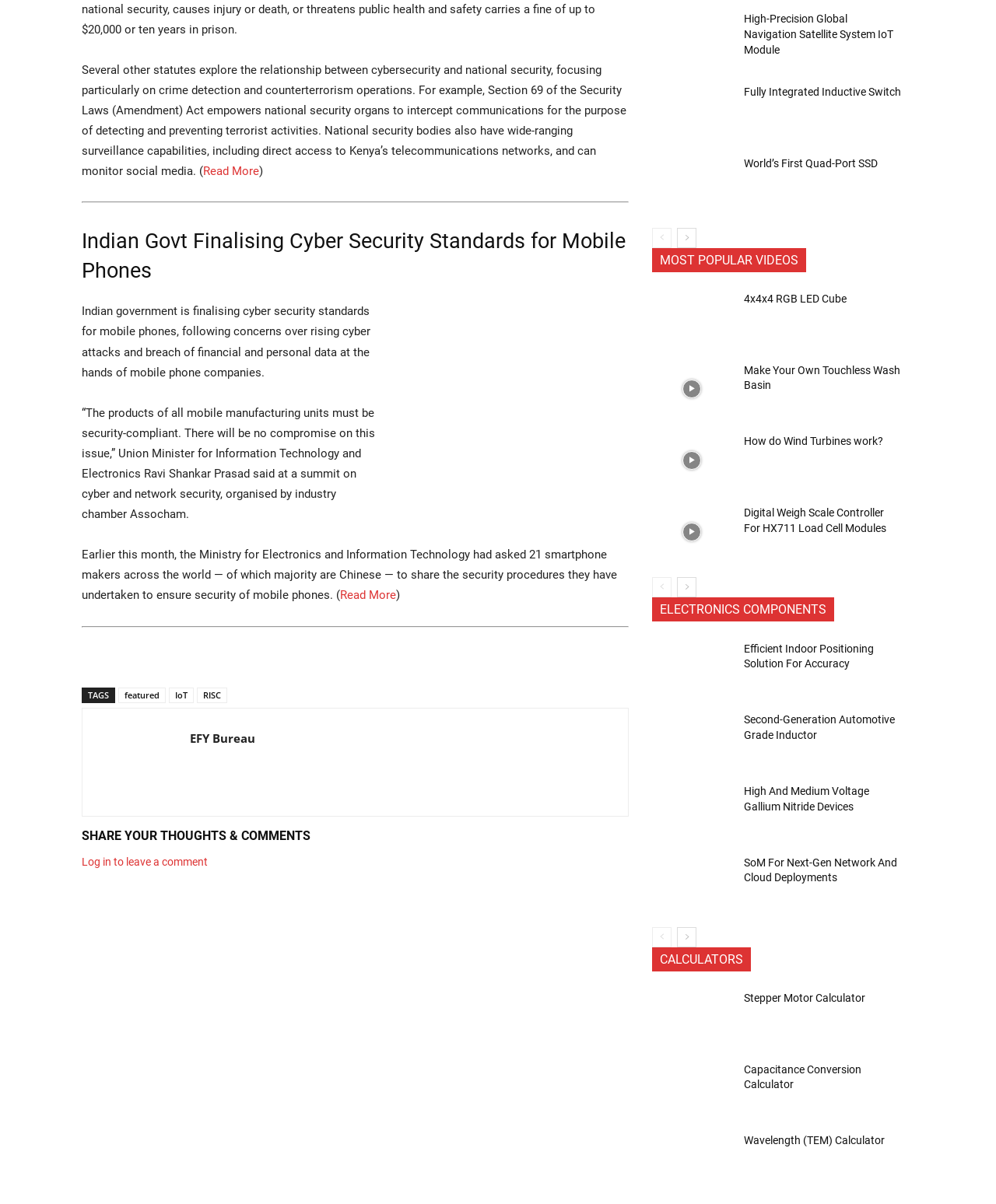What is the purpose of the 'TAGS' section?
Using the visual information, answer the question in a single word or phrase.

To categorize articles